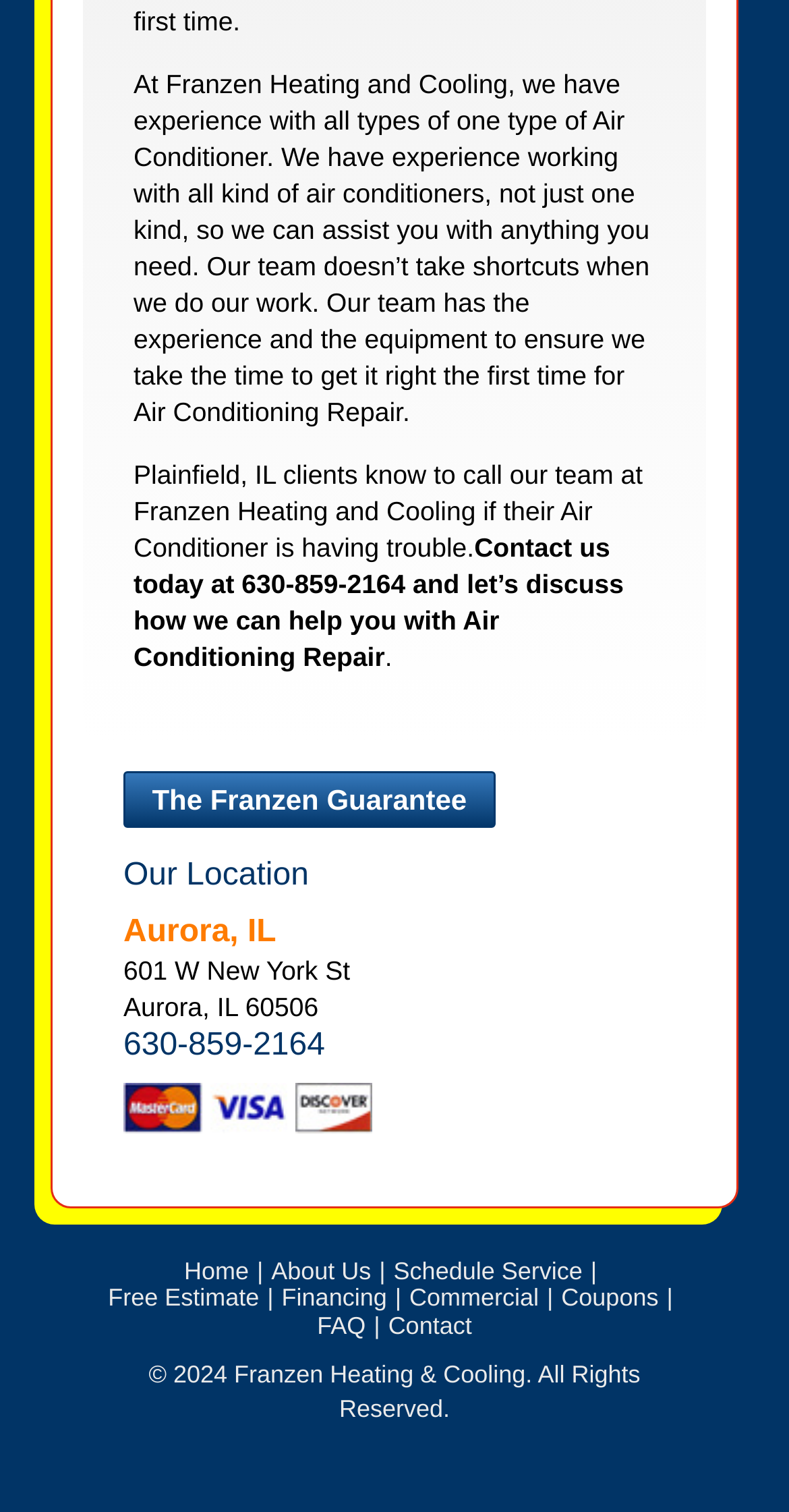What can clients do to get help with air conditioning repair?
Give a detailed explanation using the information visible in the image.

The webpage suggests that clients can contact the team at Franzen Heating and Cooling to get help with air conditioning repair, and provides a phone number to call.